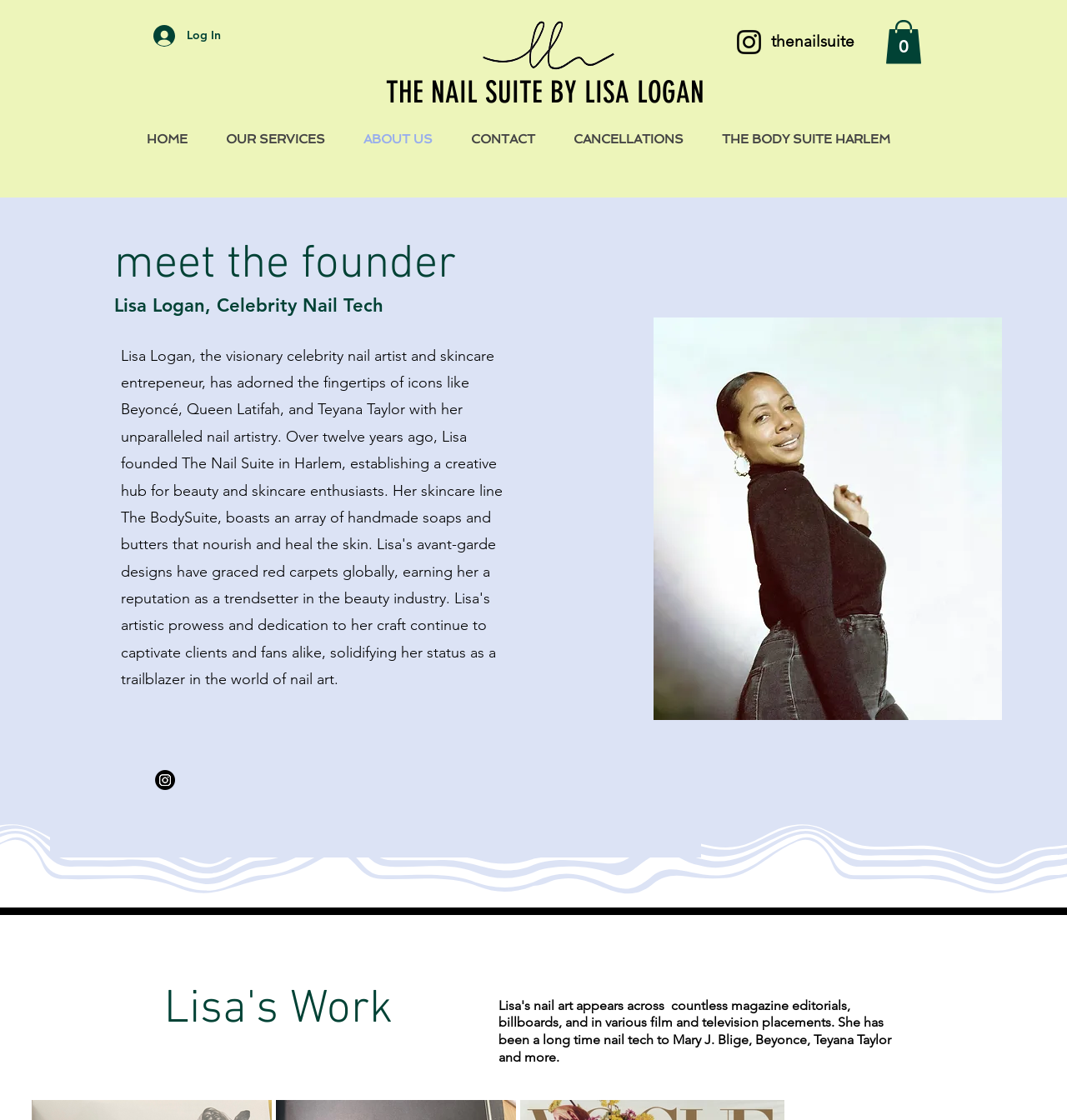Reply to the question with a brief word or phrase: How many navigation links are there?

5